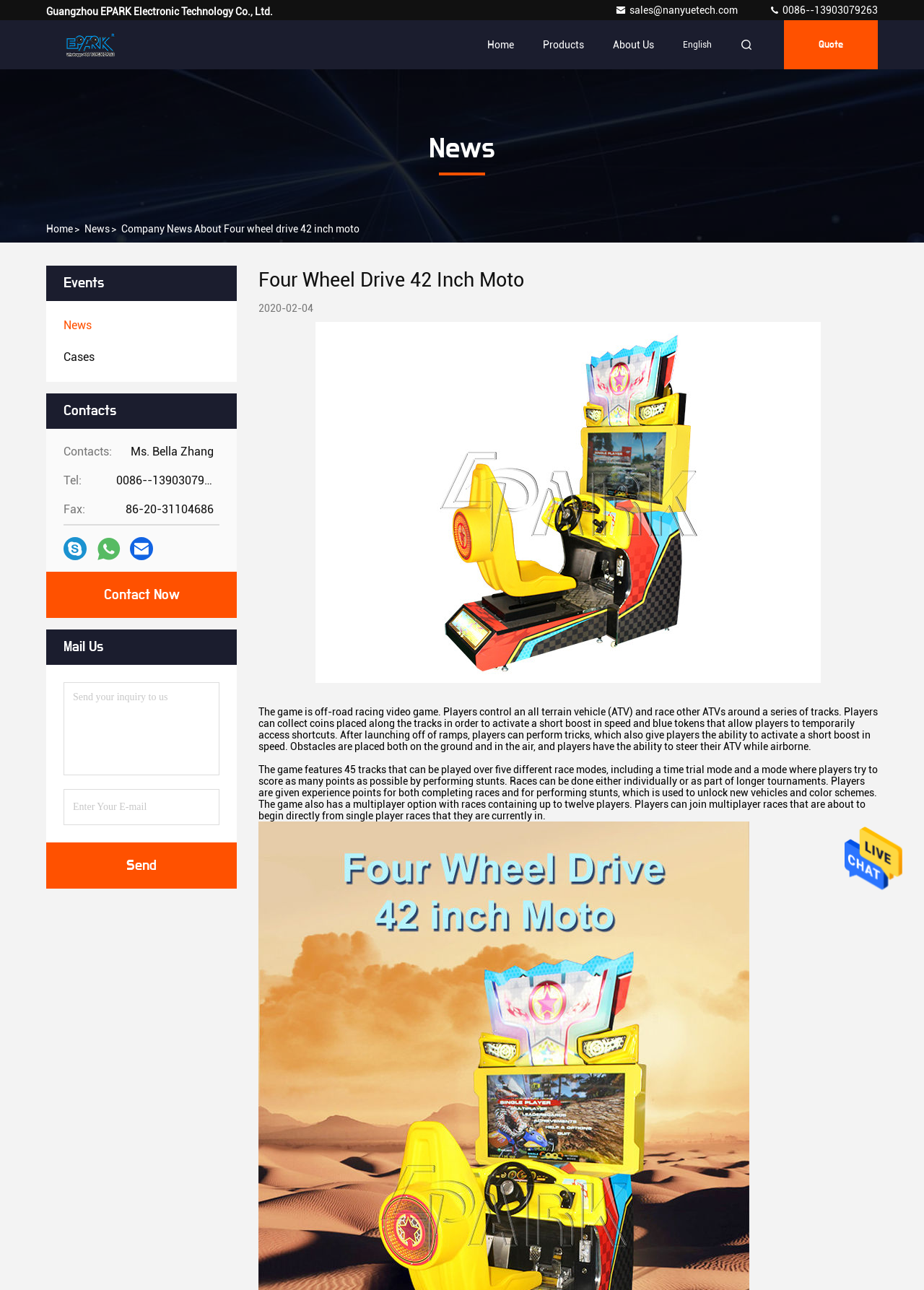What is the topic of the news article?
Provide a short answer using one word or a brief phrase based on the image.

Four wheel drive 42 inch moto